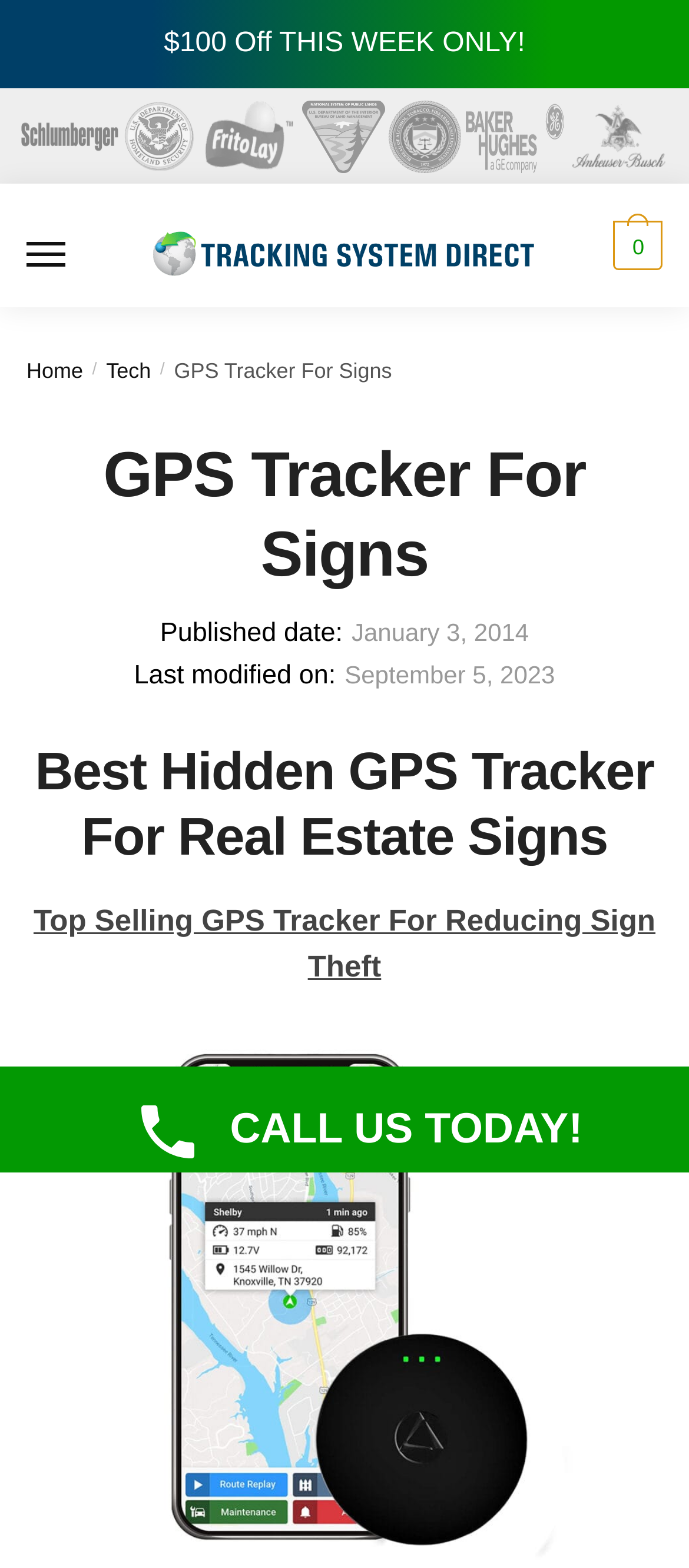Extract the text of the main heading from the webpage.

GPS Tracker For Signs